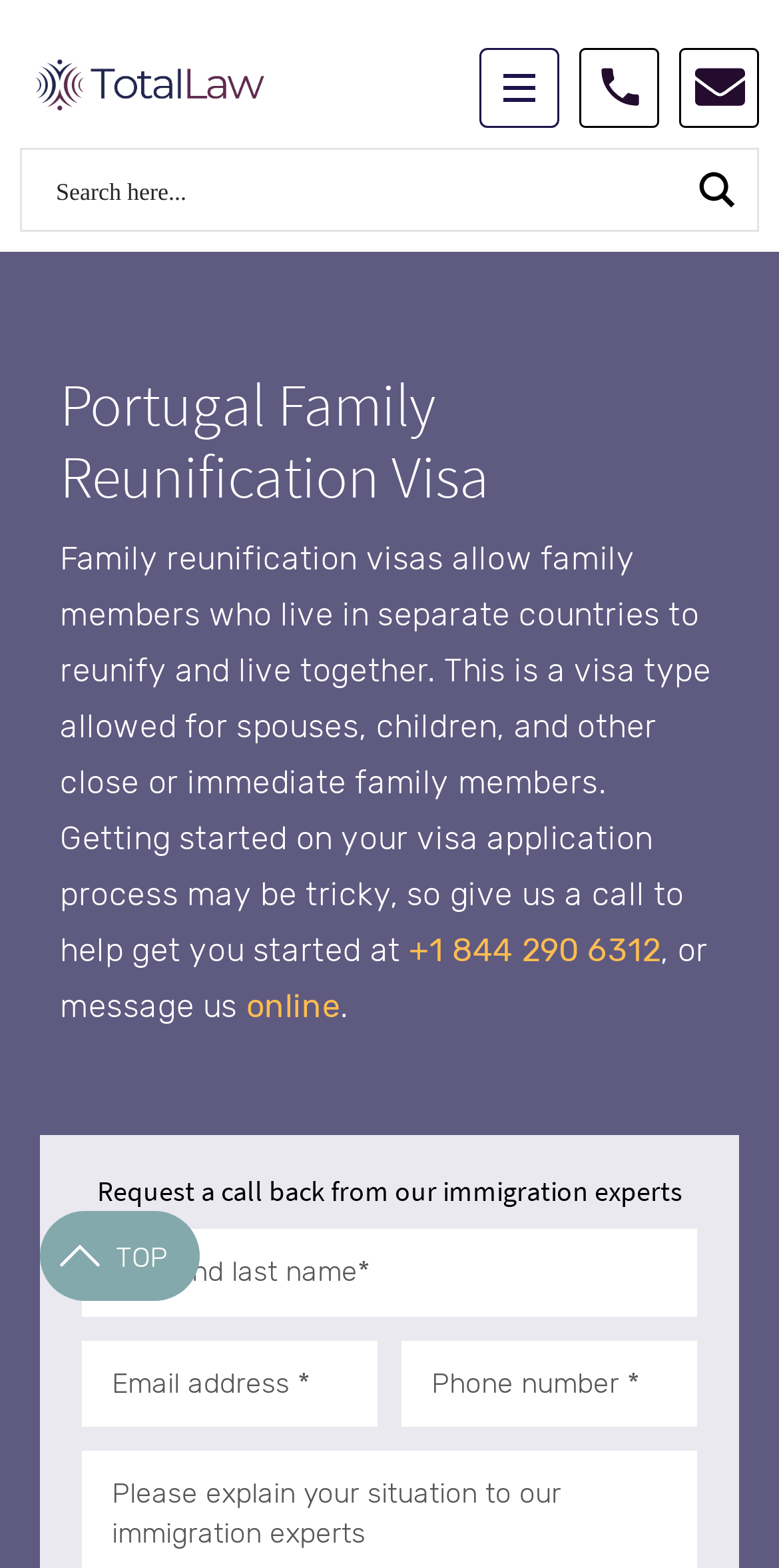What is the company's name mentioned on the webpage?
Using the visual information from the image, give a one-word or short-phrase answer.

Total Law